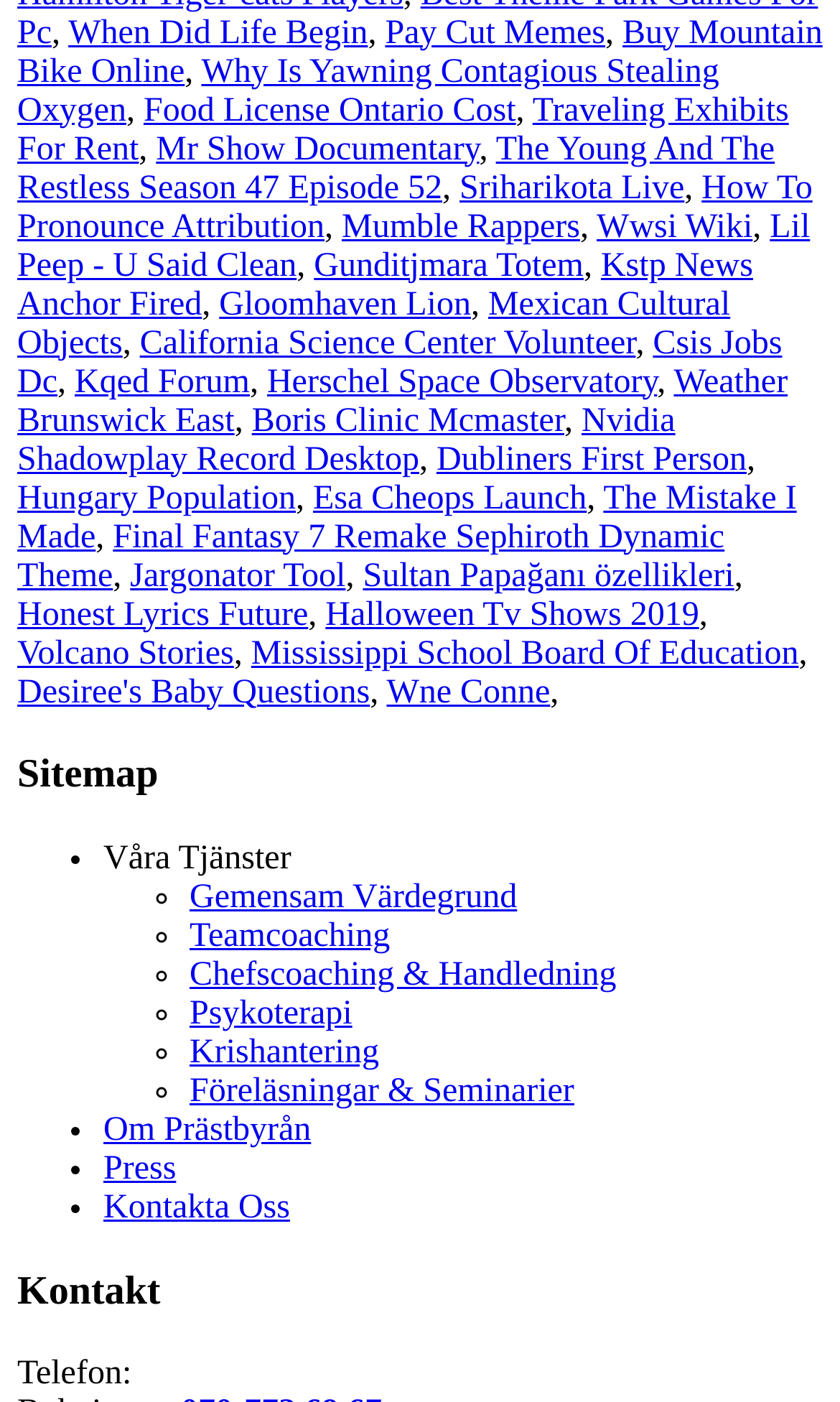Determine the bounding box coordinates of the section to be clicked to follow the instruction: "Visit 'Pay Cut Memes'". The coordinates should be given as four float numbers between 0 and 1, formatted as [left, top, right, bottom].

[0.458, 0.01, 0.721, 0.036]